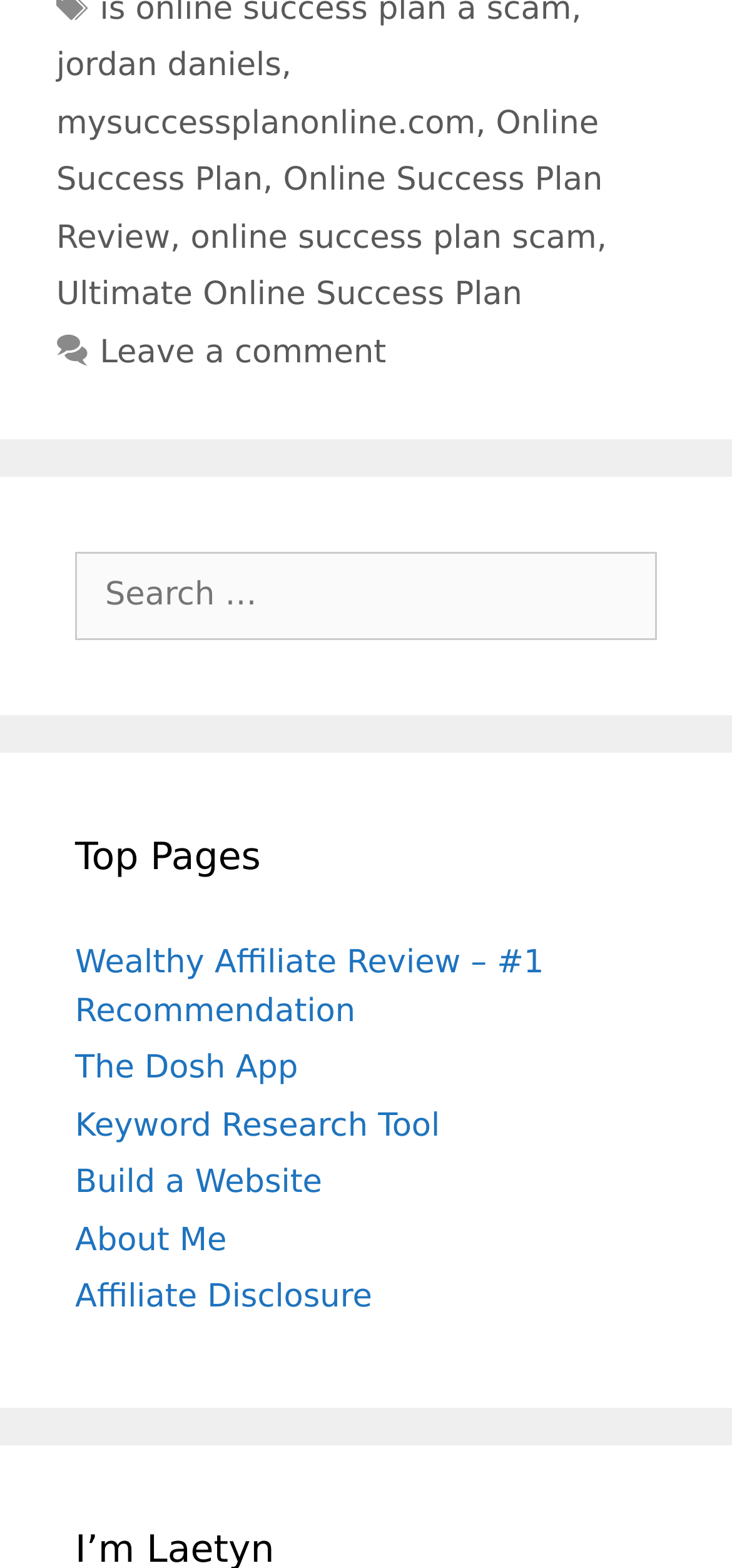Using the information in the image, could you please answer the following question in detail:
What is the name of the person mentioned at the top?

The top section of the webpage contains a link with the text 'Jordan Daniels', which suggests that this is the name of the person mentioned at the top.